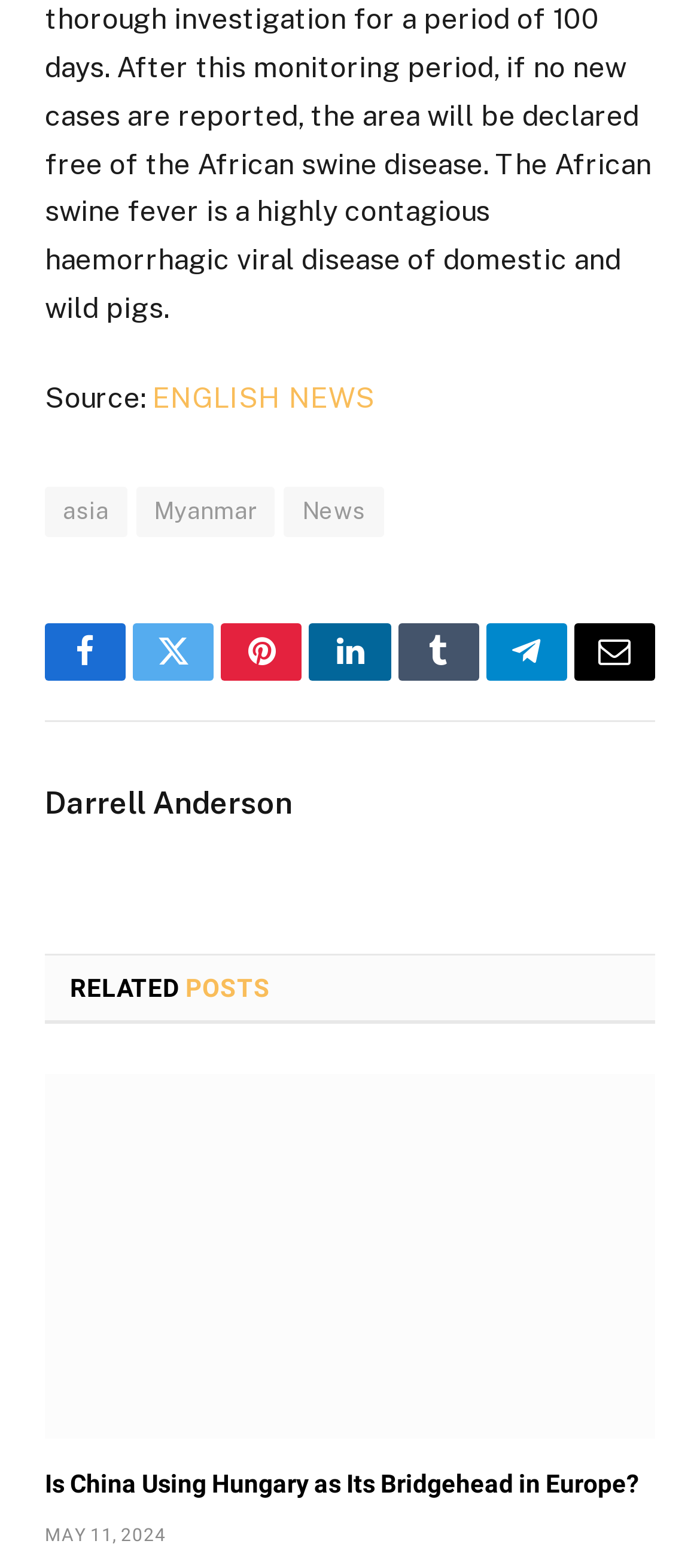Please identify the bounding box coordinates of the area that needs to be clicked to fulfill the following instruction: "Visit the 'asia' page."

[0.064, 0.311, 0.181, 0.343]